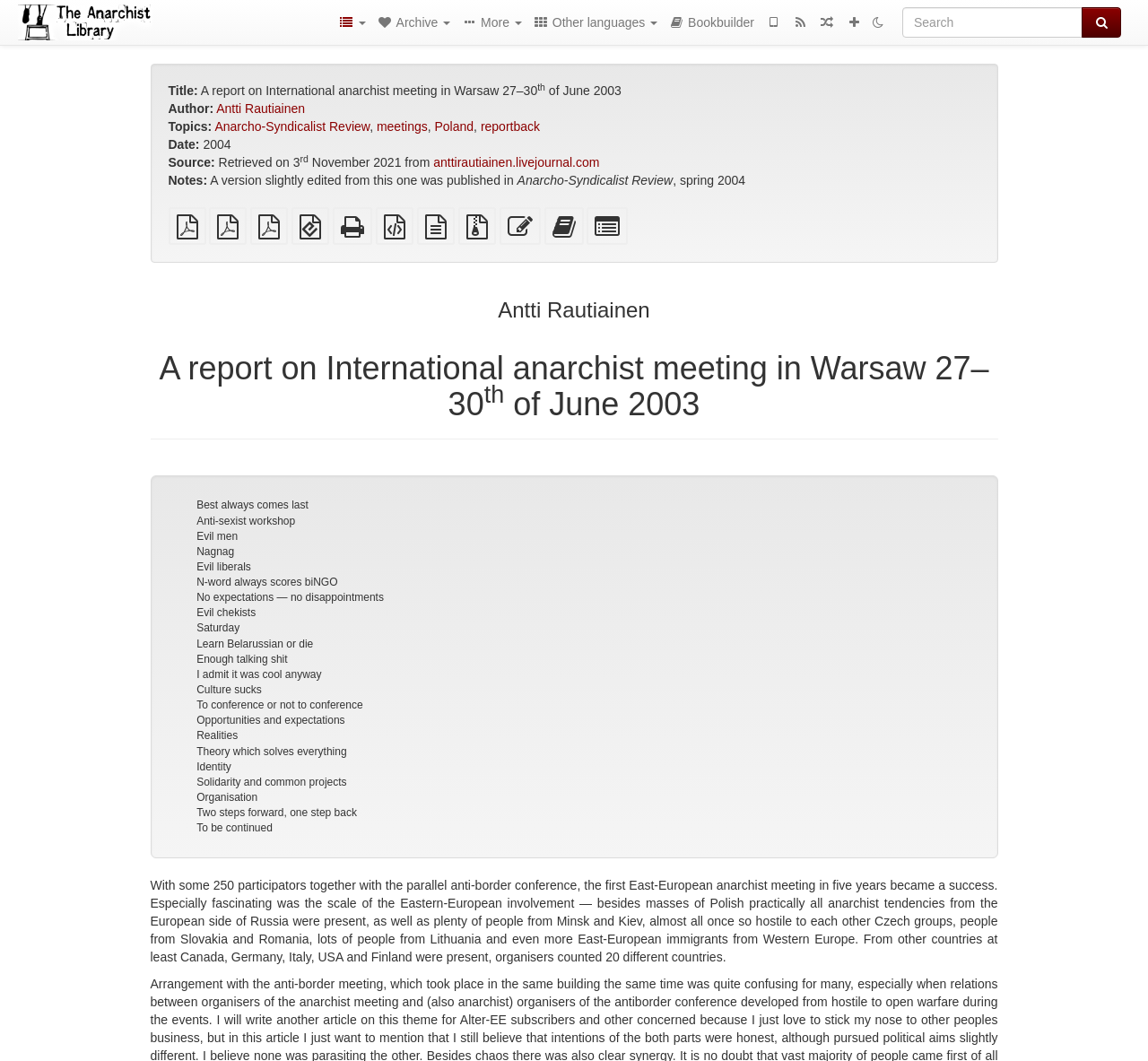Determine the main heading of the webpage and generate its text.

A report on International anarchist meeting in Warsaw 27–30th of June 2003